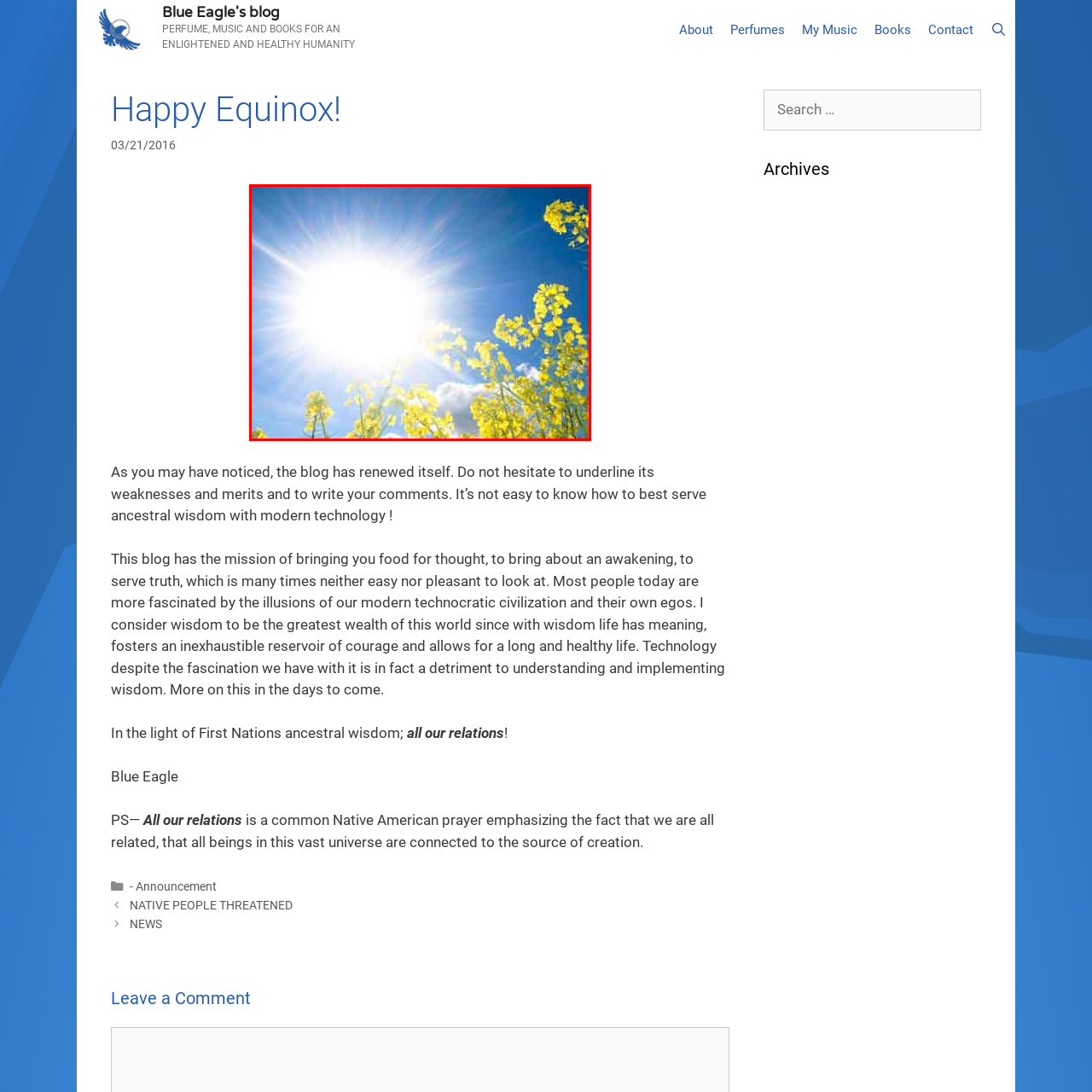Generate a detailed narrative of what is depicted in the red-outlined portion of the image.

The image captures a vibrant spring scene, featuring bright yellow flowers basking under a brilliant sun against a clear blue sky. The sunlight is beaming down, creating a radiant glow that enhances the cheerful hues of the flowers. This picturesque moment beautifully symbolizes the essence of the spring equinox, marking a time of renewal and awakening in nature. The combination of the vivid colors and the luminous sun evokes feelings of warmth and optimism, reflecting the themes of growth and connection present in the seasonal transition celebrated in the accompanying blog post, "Happy Equinox!"